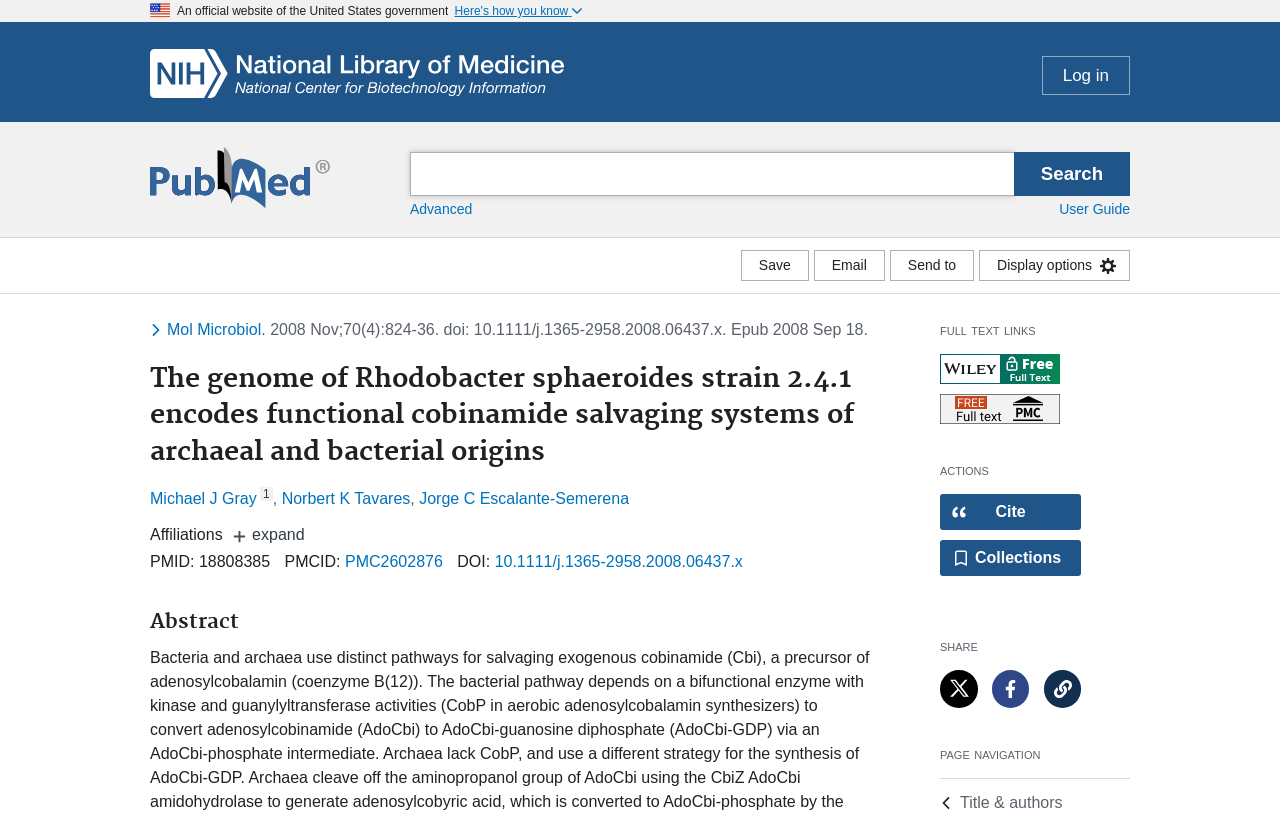Use a single word or phrase to answer this question: 
What is the journal name of the article?

Molecular microbiology